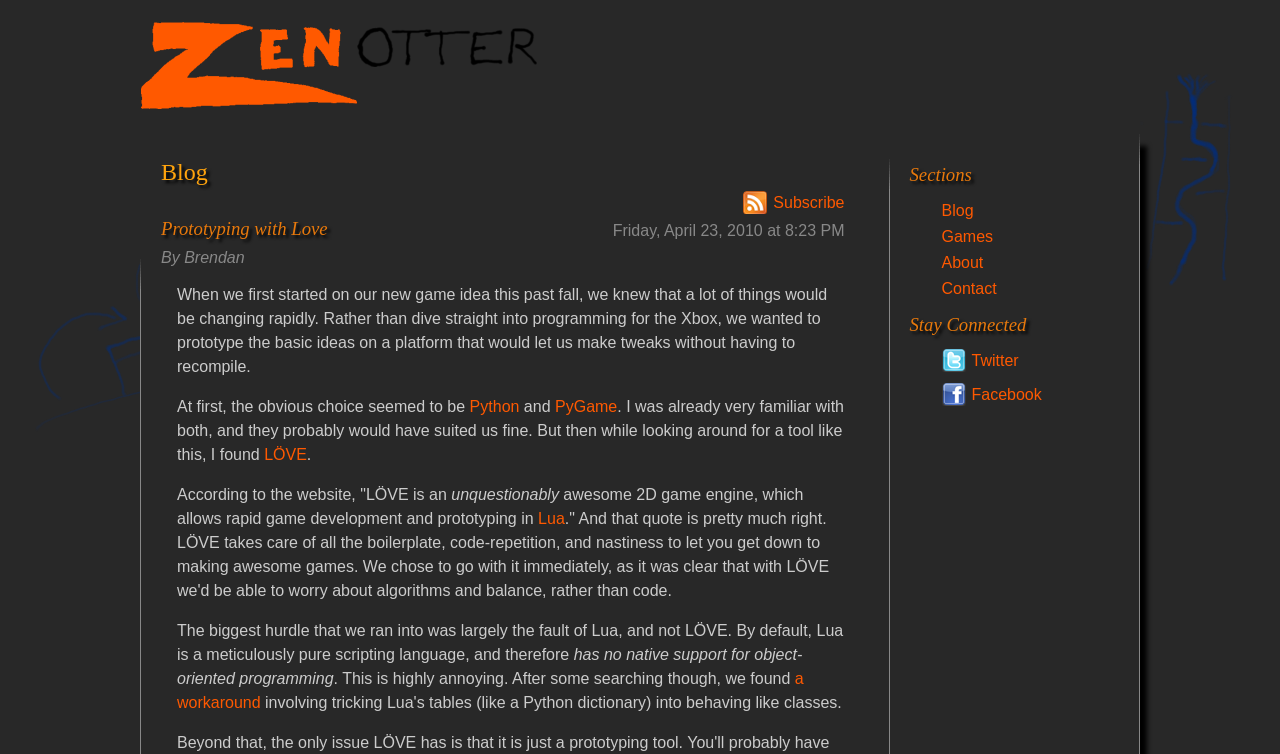What is the name of the blog?
Give a detailed explanation using the information visible in the image.

The name of the blog can be found in the heading element with the text 'Zen Otter' which is a child element of the root element.